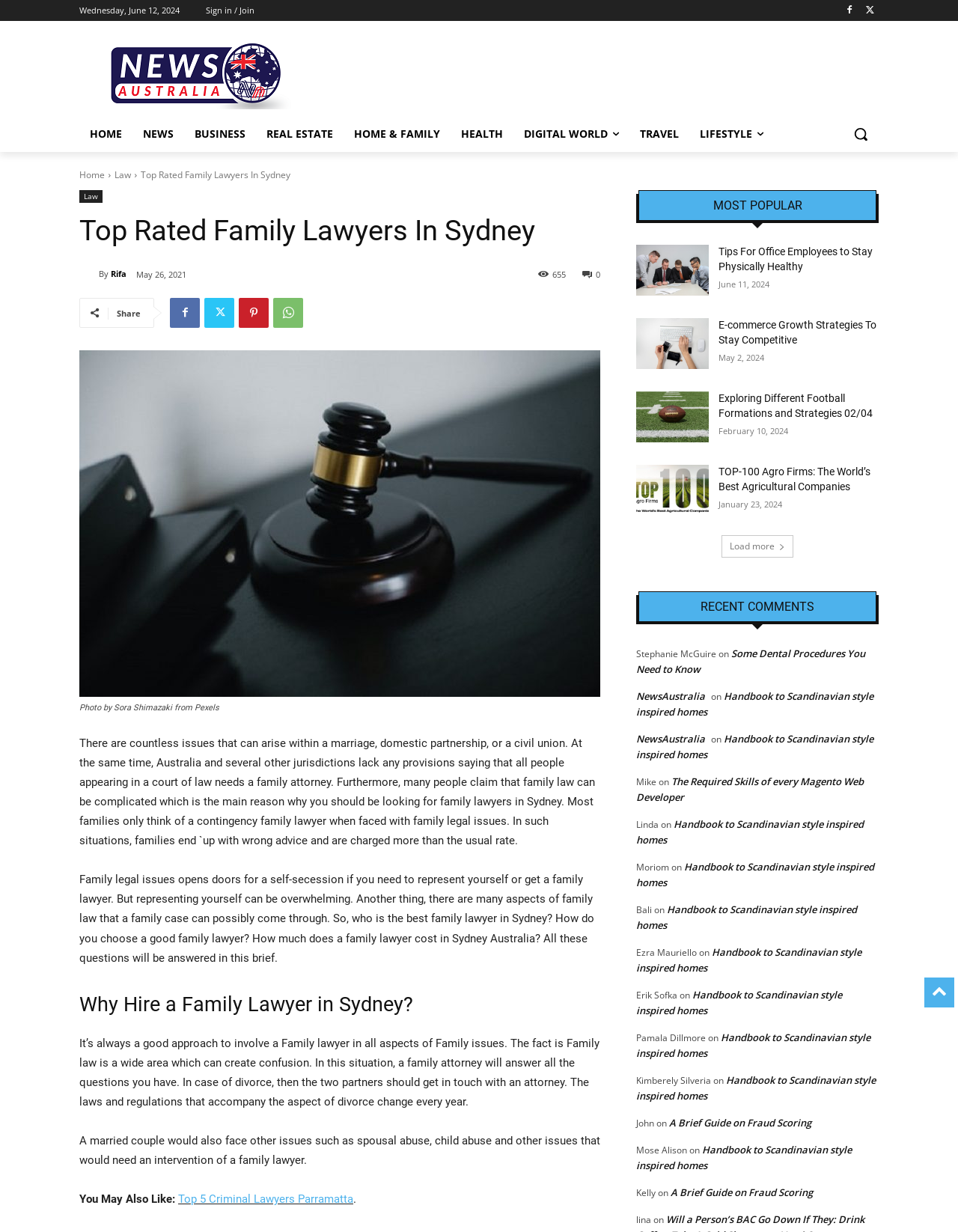From the webpage screenshot, predict the bounding box coordinates (top-left x, top-left y, bottom-right x, bottom-right y) for the UI element described here: Pinterest

[0.249, 0.242, 0.28, 0.266]